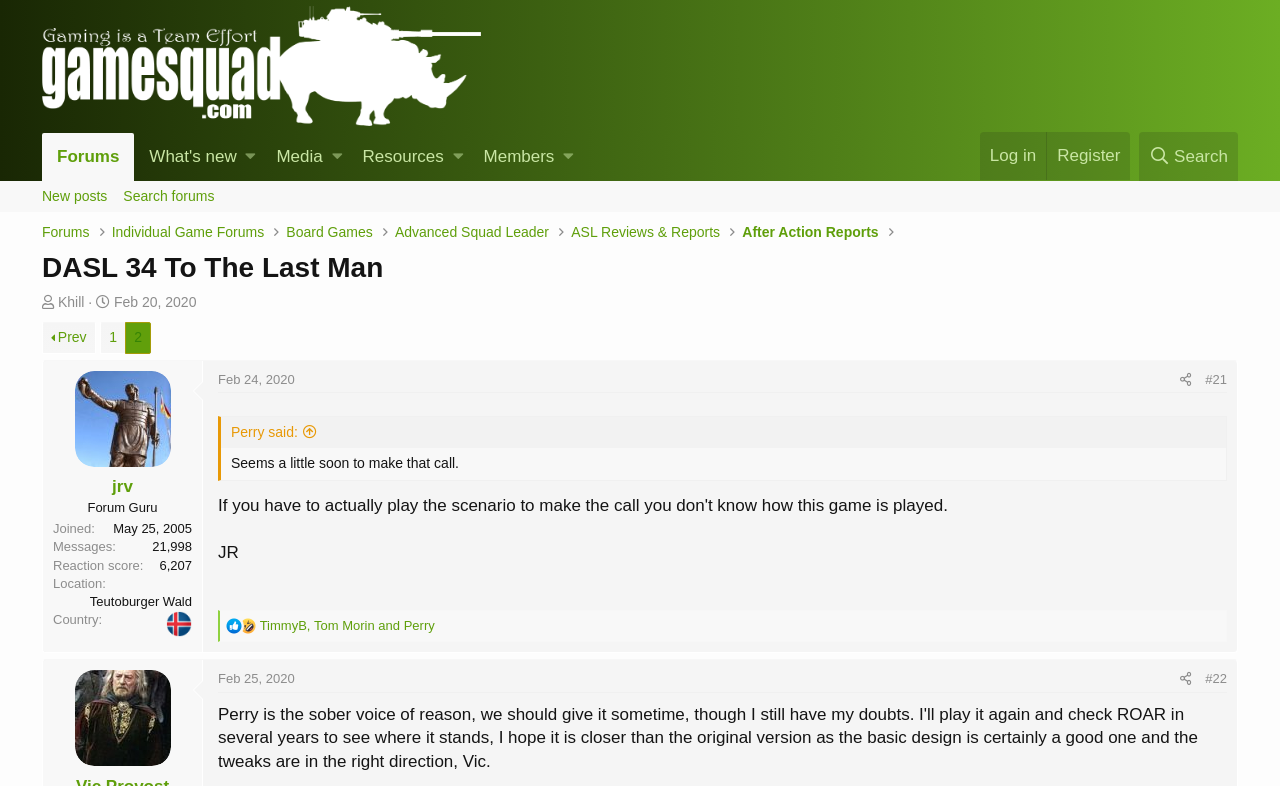How many messages does jrv have?
Using the image, provide a concise answer in one word or a short phrase.

21,998